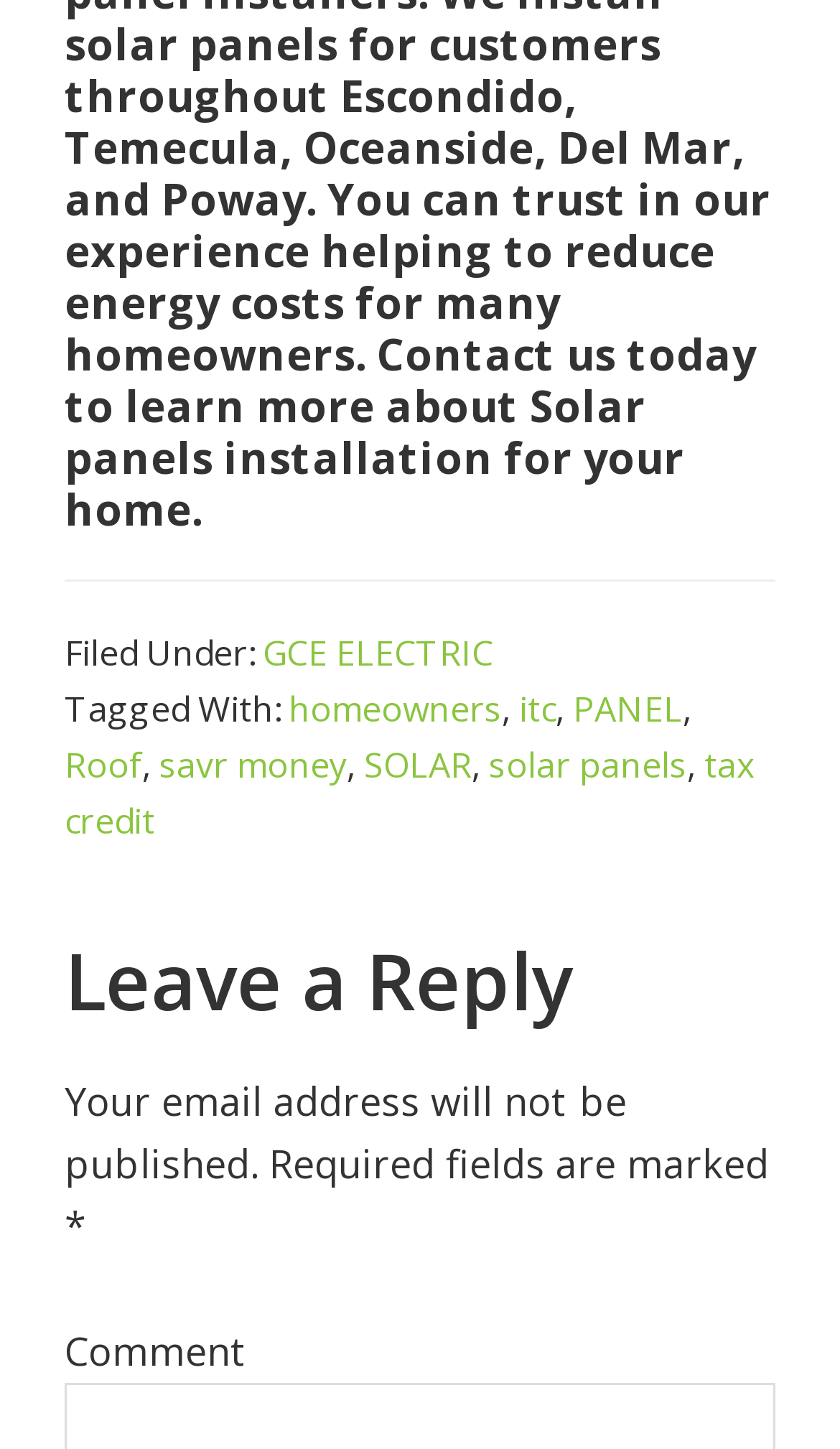Locate the bounding box coordinates of the item that should be clicked to fulfill the instruction: "Click on the 'PANEL' link".

[0.682, 0.472, 0.813, 0.505]